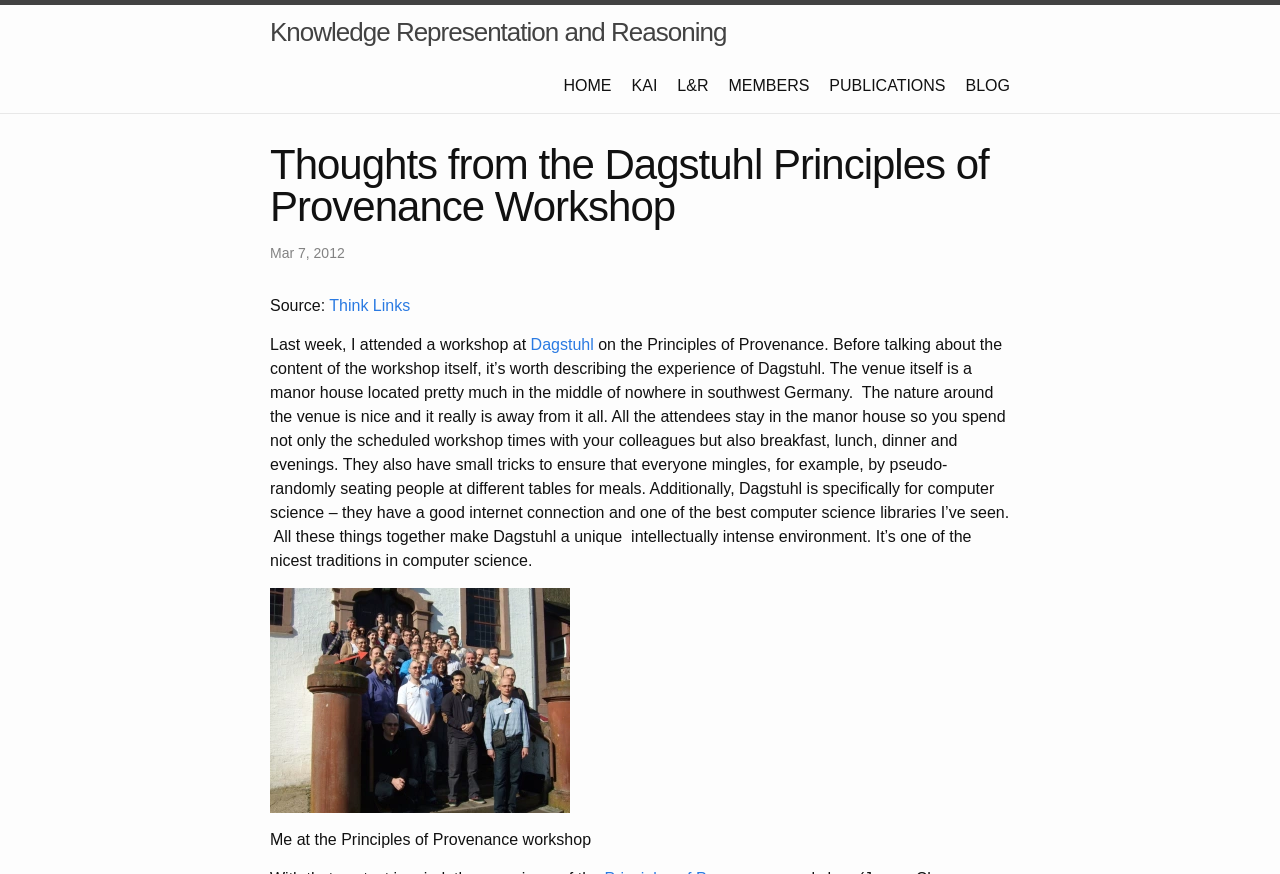Determine the bounding box coordinates of the clickable region to follow the instruction: "go to Knowledge Representation and Reasoning page".

[0.211, 0.006, 0.567, 0.068]